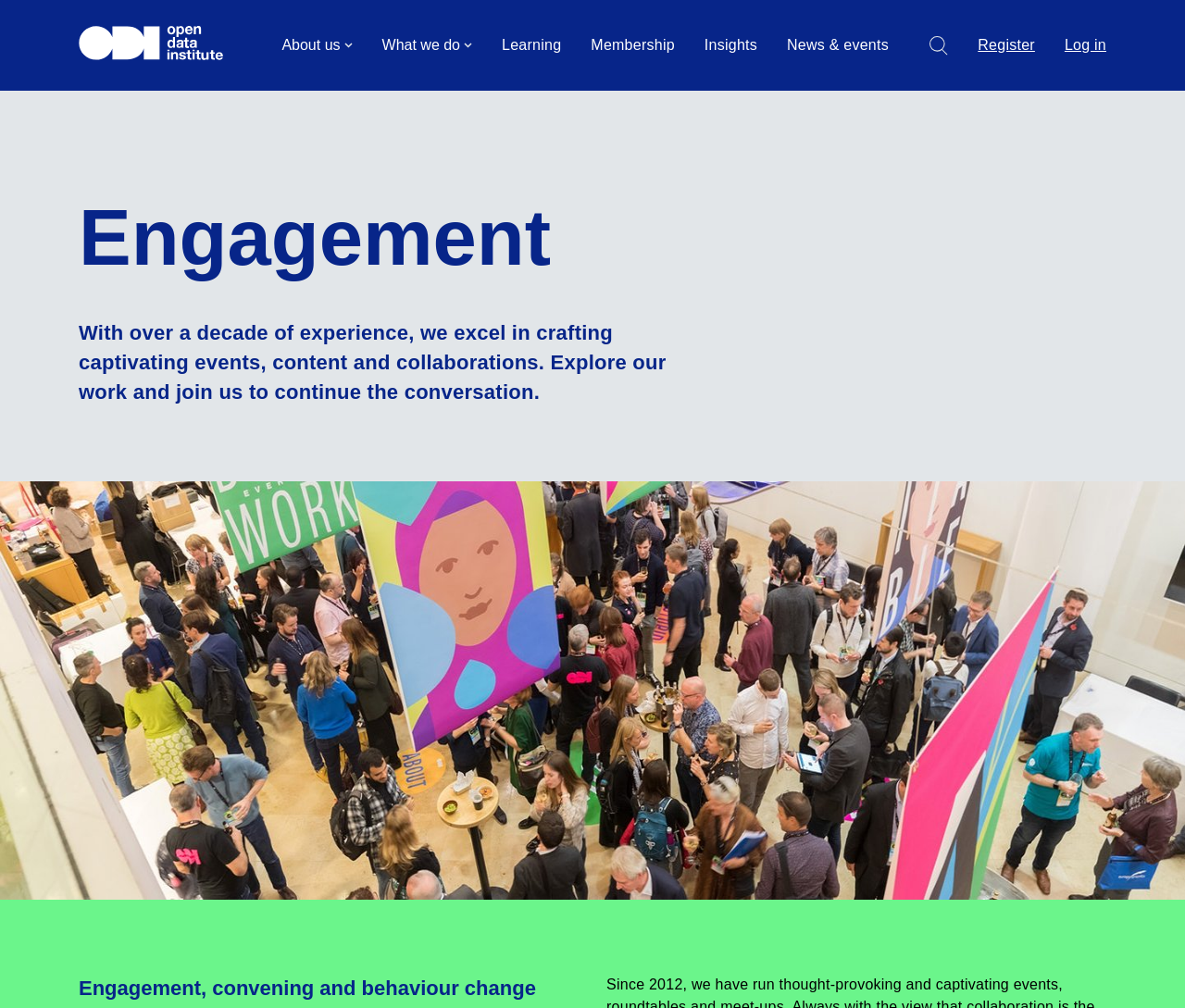Reply to the question with a single word or phrase:
What is the purpose of the 'Search' link?

To search the website